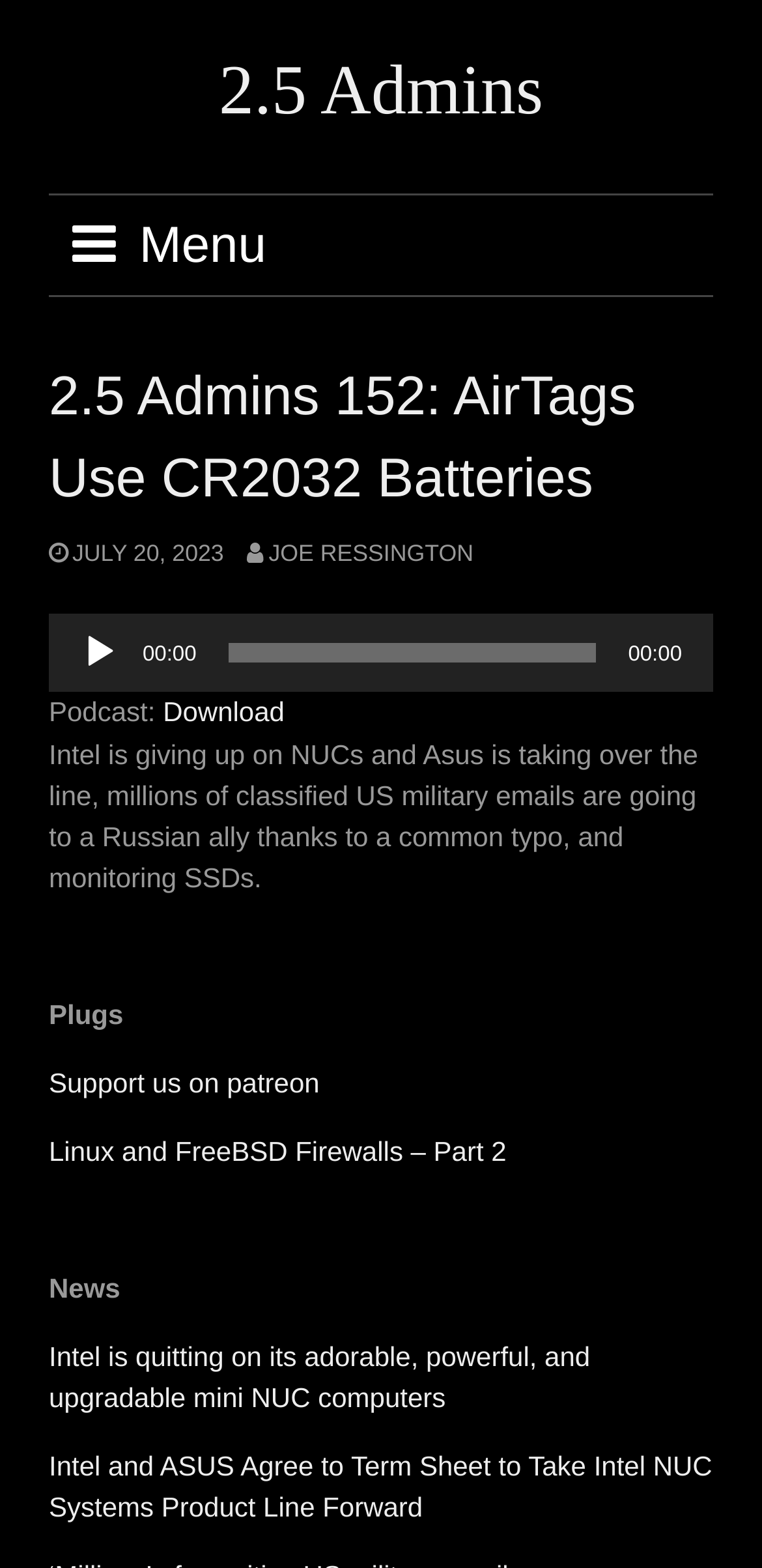Offer a comprehensive description of the webpage’s content and structure.

The webpage appears to be a podcast or news article page. At the top, there is a heading "2.5 Admins" which is also a link. Below it, there is a menu item labeled "Menu". 

To the right of the menu item, there is a header section that contains the title "2.5 Admins 152: AirTags Use CR2032 Batteries" and a link with a date "JULY 20, 2023" and another link with the author's name "JOE RESSINGTON". 

Below the header section, there is an audio player with a play button, a timer displaying "00:00", and a time slider. 

Under the audio player, there is a section labeled "Podcast:" with a download link. 

The main content of the page is a news article or podcast description, which discusses topics such as Intel giving up on NUCs, classified US military emails, and monitoring SSDs. 

Further down, there are links to other articles or podcasts, including "Plugs", "Support us on patreon", "Linux and FreeBSD Firewalls – Part 2", and "News" sections with links to related articles.